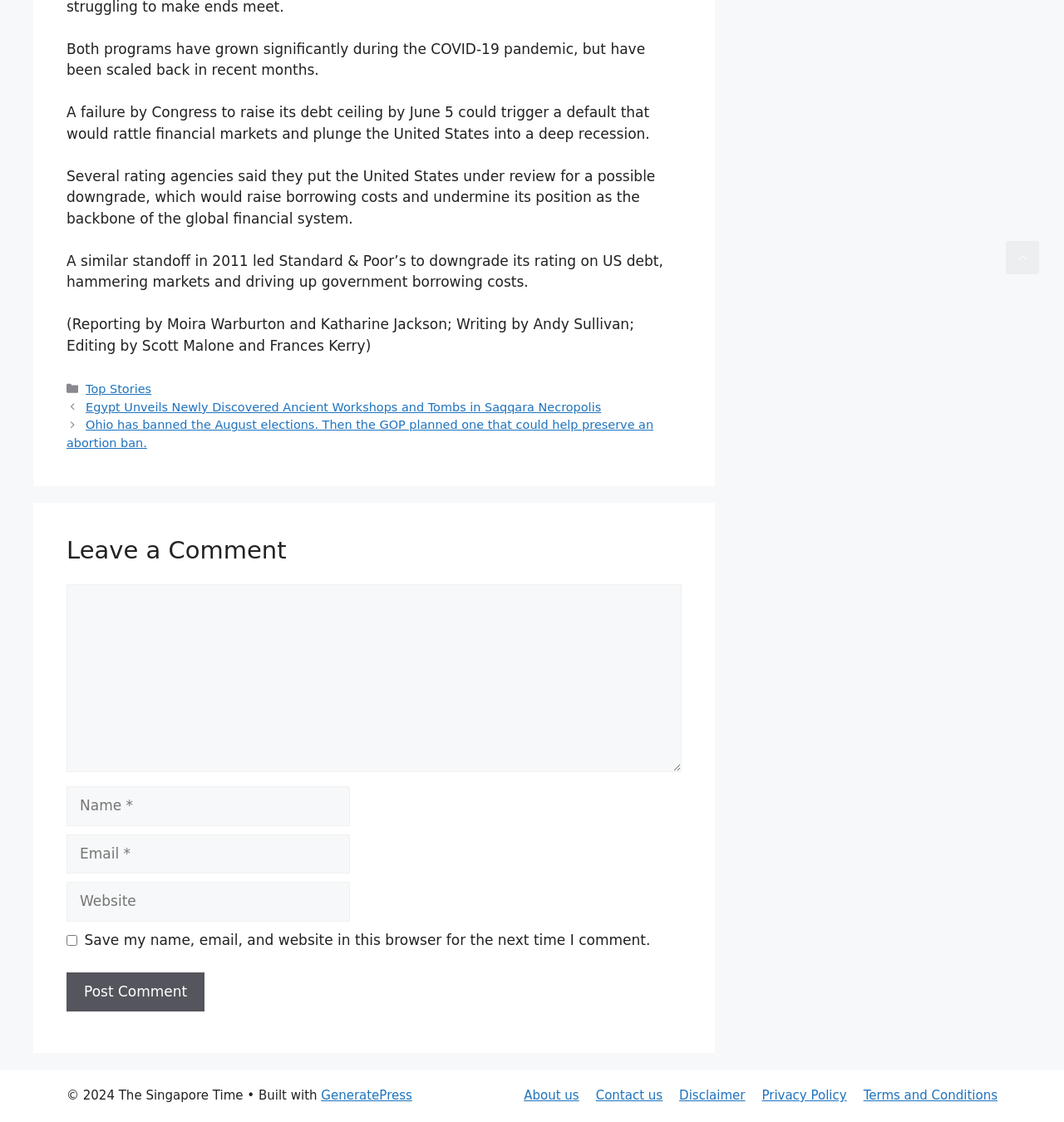Locate the bounding box of the UI element based on this description: "parent_node: Comment name="comment"". Provide four float numbers between 0 and 1 as [left, top, right, bottom].

[0.062, 0.52, 0.641, 0.688]